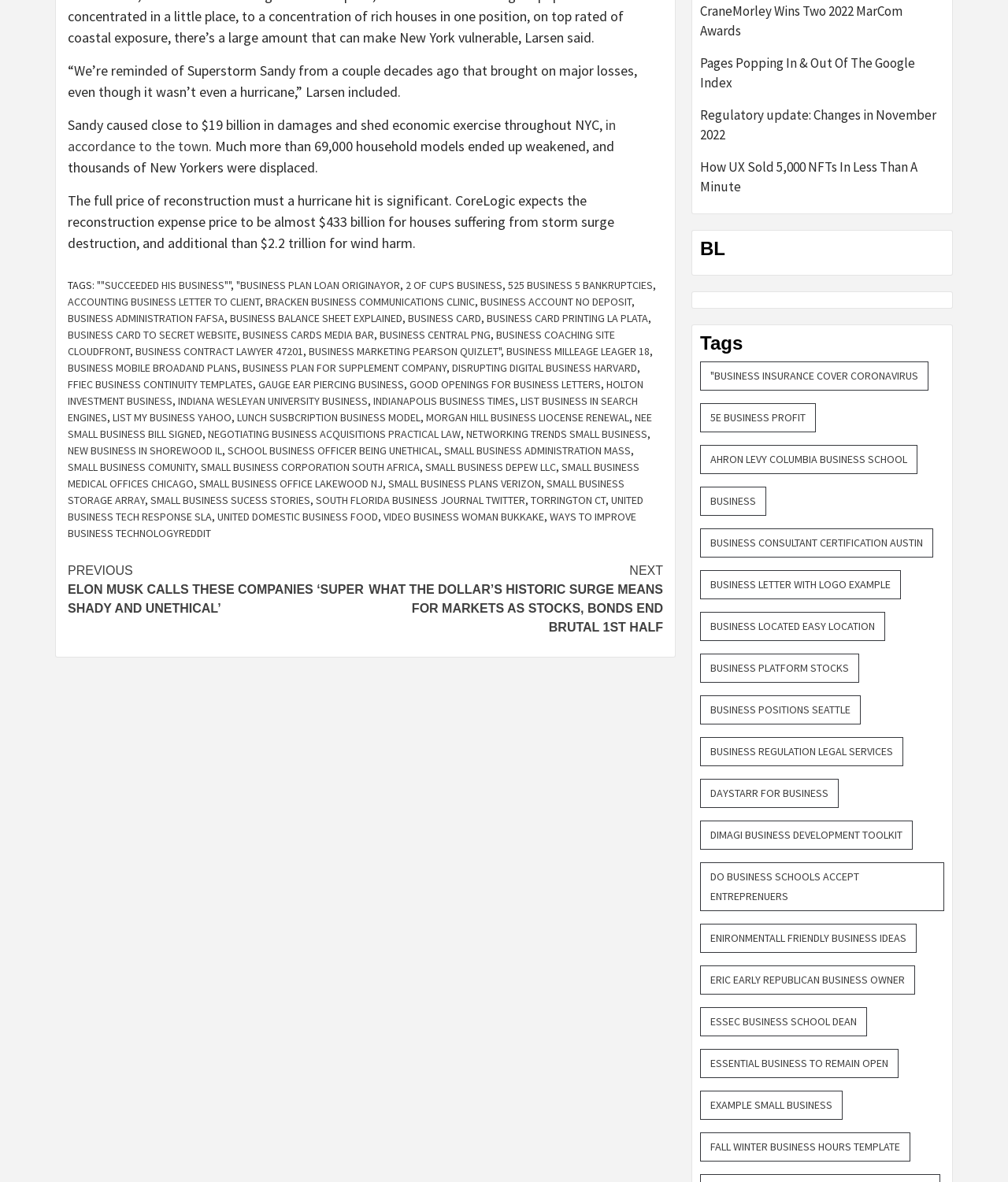Please determine the bounding box coordinates of the element's region to click for the following instruction: "Get information about business card printing".

[0.483, 0.263, 0.643, 0.275]